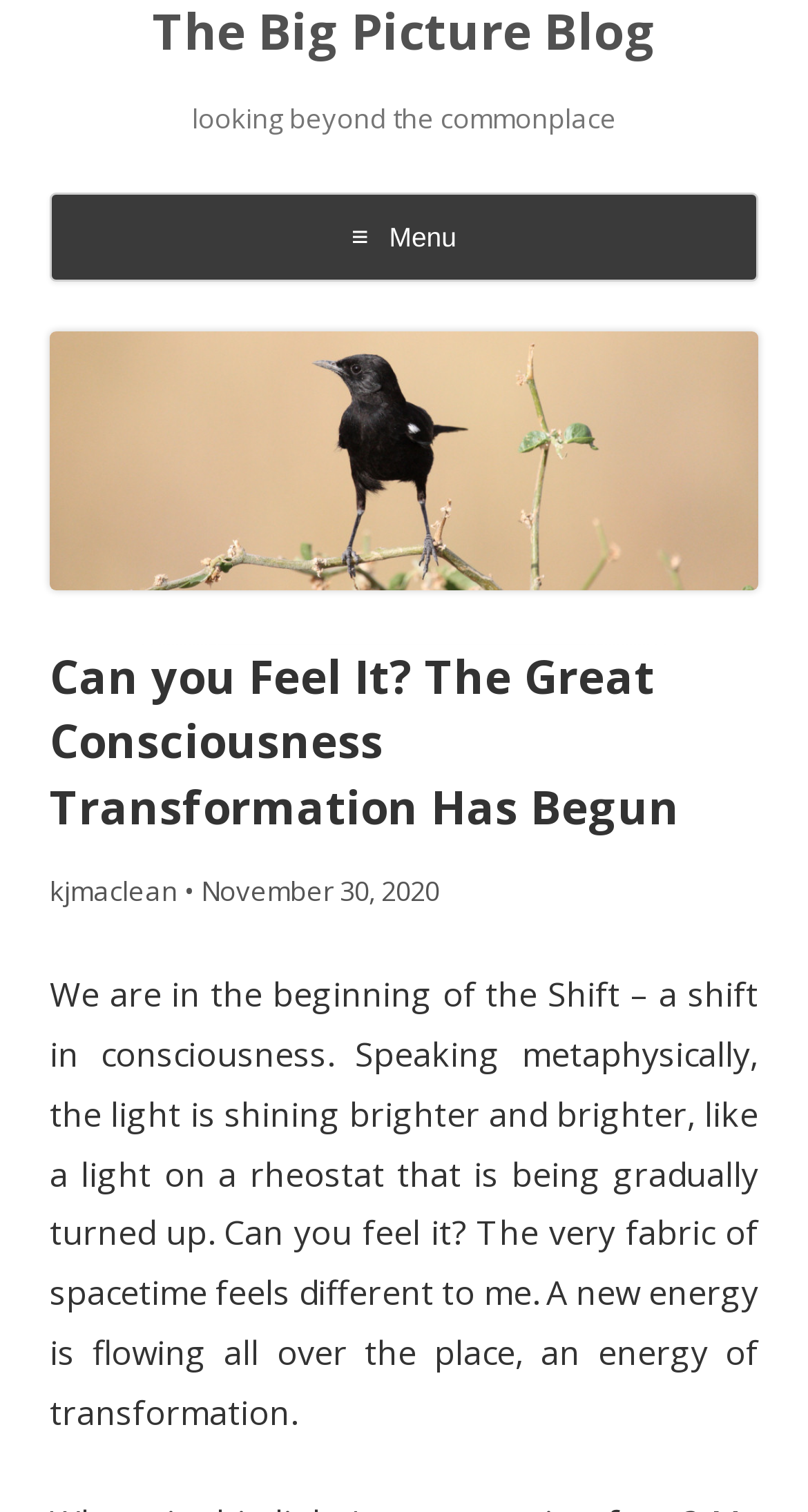Locate the bounding box of the UI element with the following description: "kjmaclean".

[0.062, 0.577, 0.221, 0.602]